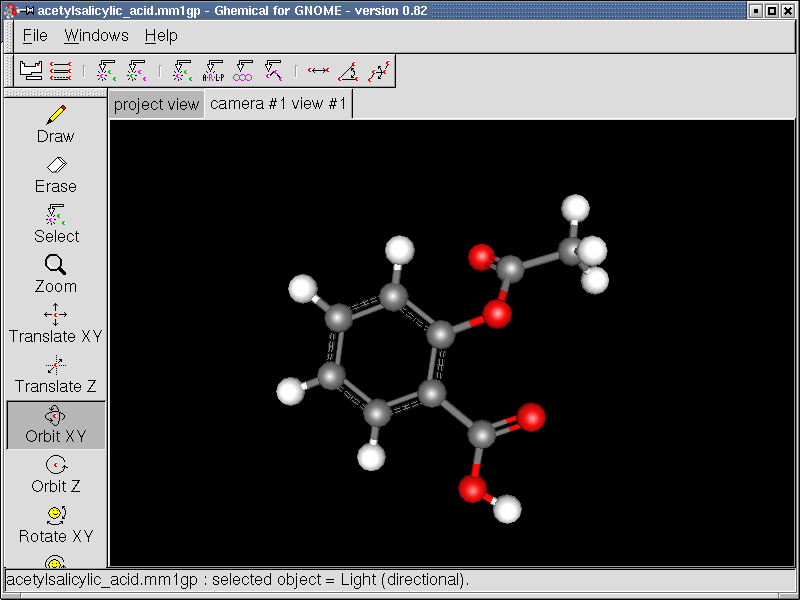Can you look at the image and give a comprehensive answer to the question:
What is the current view labeled as?

The current view in the molecular modeling software is labeled as 'camera #1 view #1', indicating the active perspective in the modeling environment. This information is provided in the caption, which describes the interface and its various components.